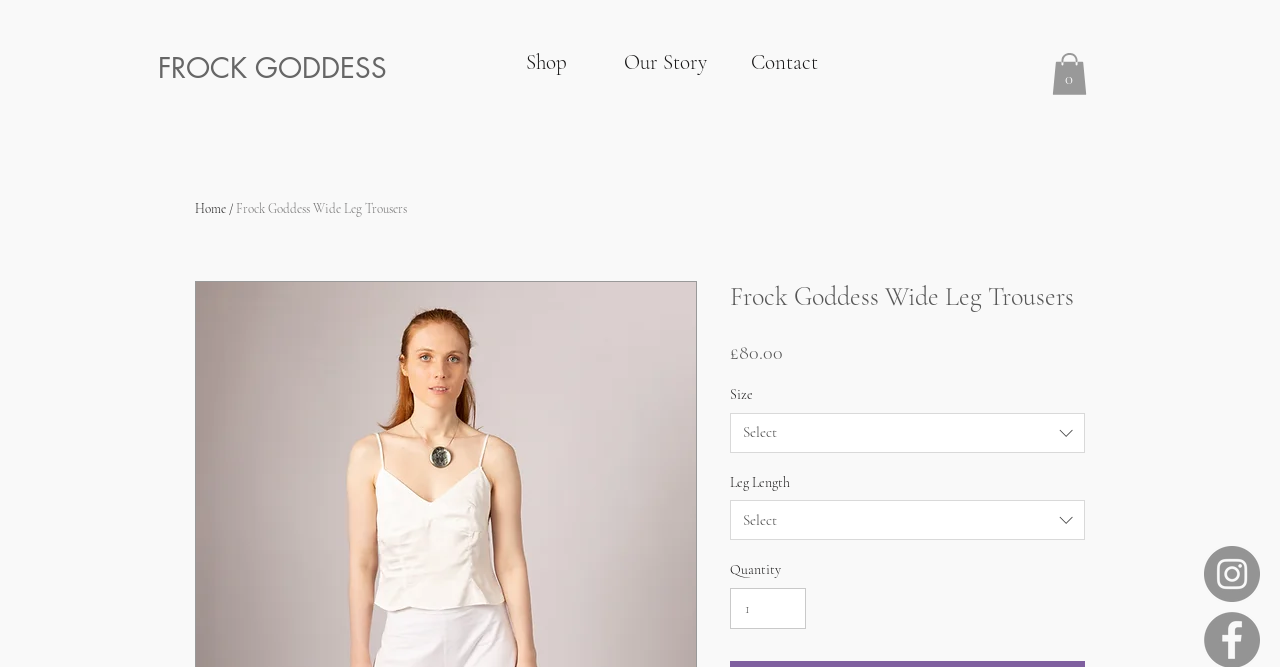Can you show the bounding box coordinates of the region to click on to complete the task described in the instruction: "Open cart"?

[0.822, 0.079, 0.849, 0.142]